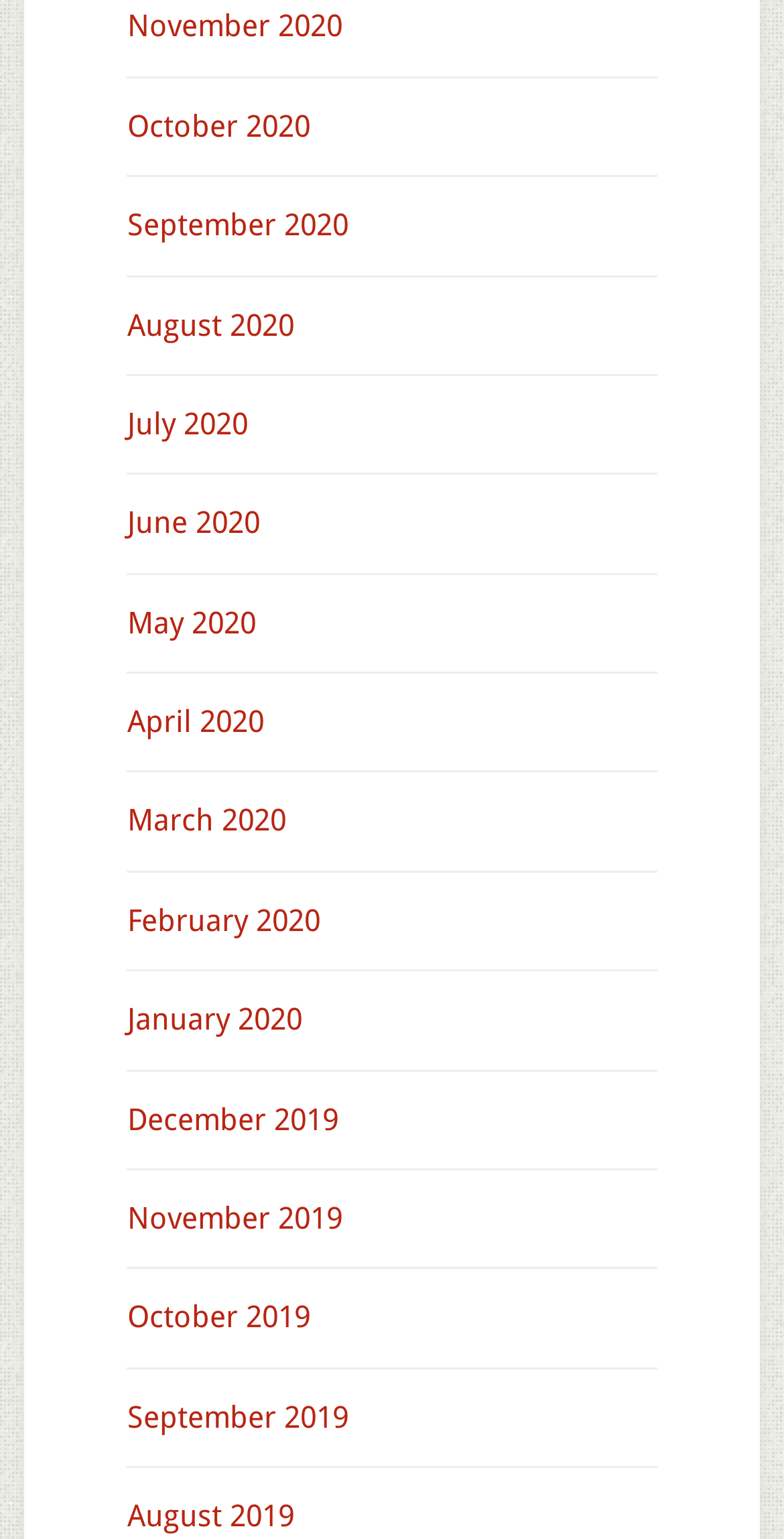Specify the bounding box coordinates of the area to click in order to follow the given instruction: "view January 2020."

[0.162, 0.651, 0.385, 0.674]